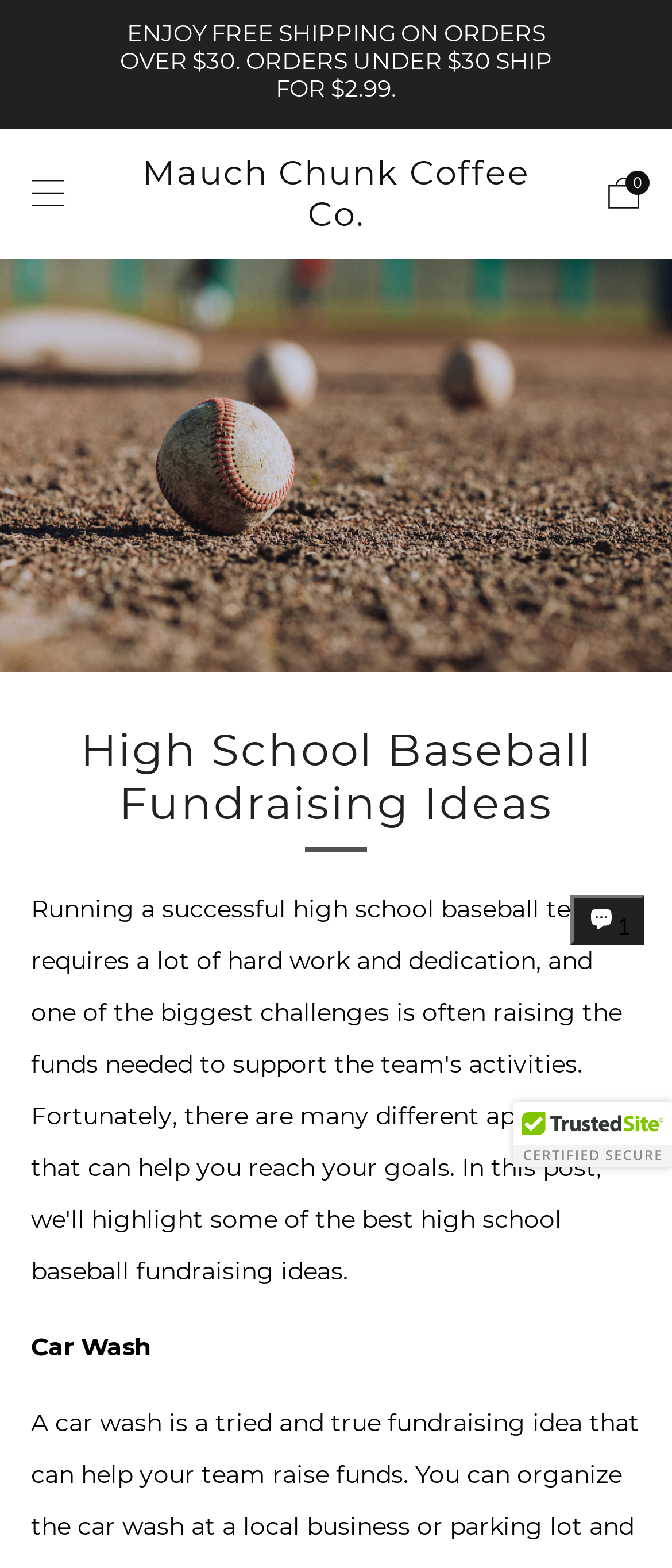Predict the bounding box of the UI element that fits this description: "aria-label="Chat window"".

[0.867, 0.571, 0.959, 0.603]